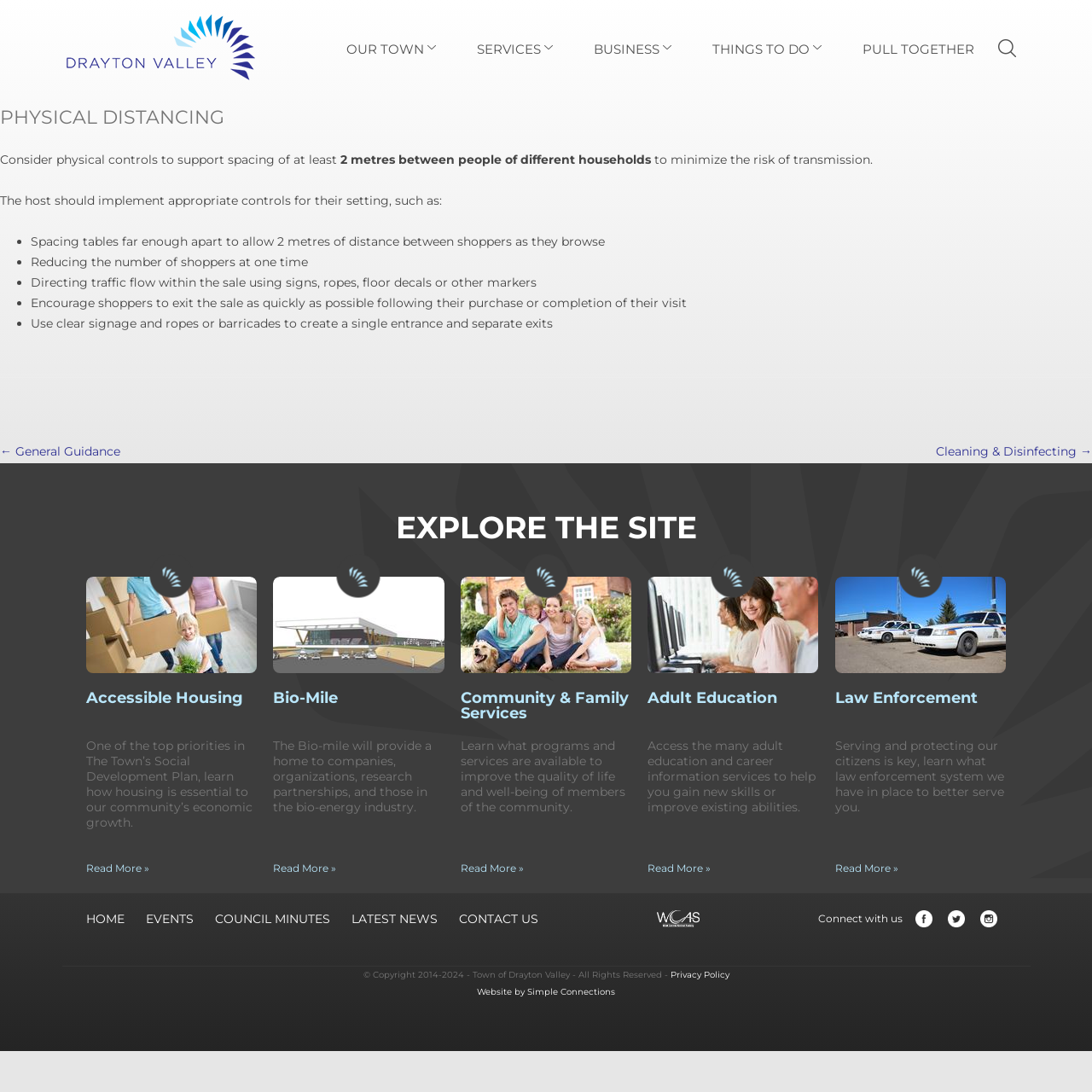What is the purpose of physical distancing? Observe the screenshot and provide a one-word or short phrase answer.

to minimize transmission risk